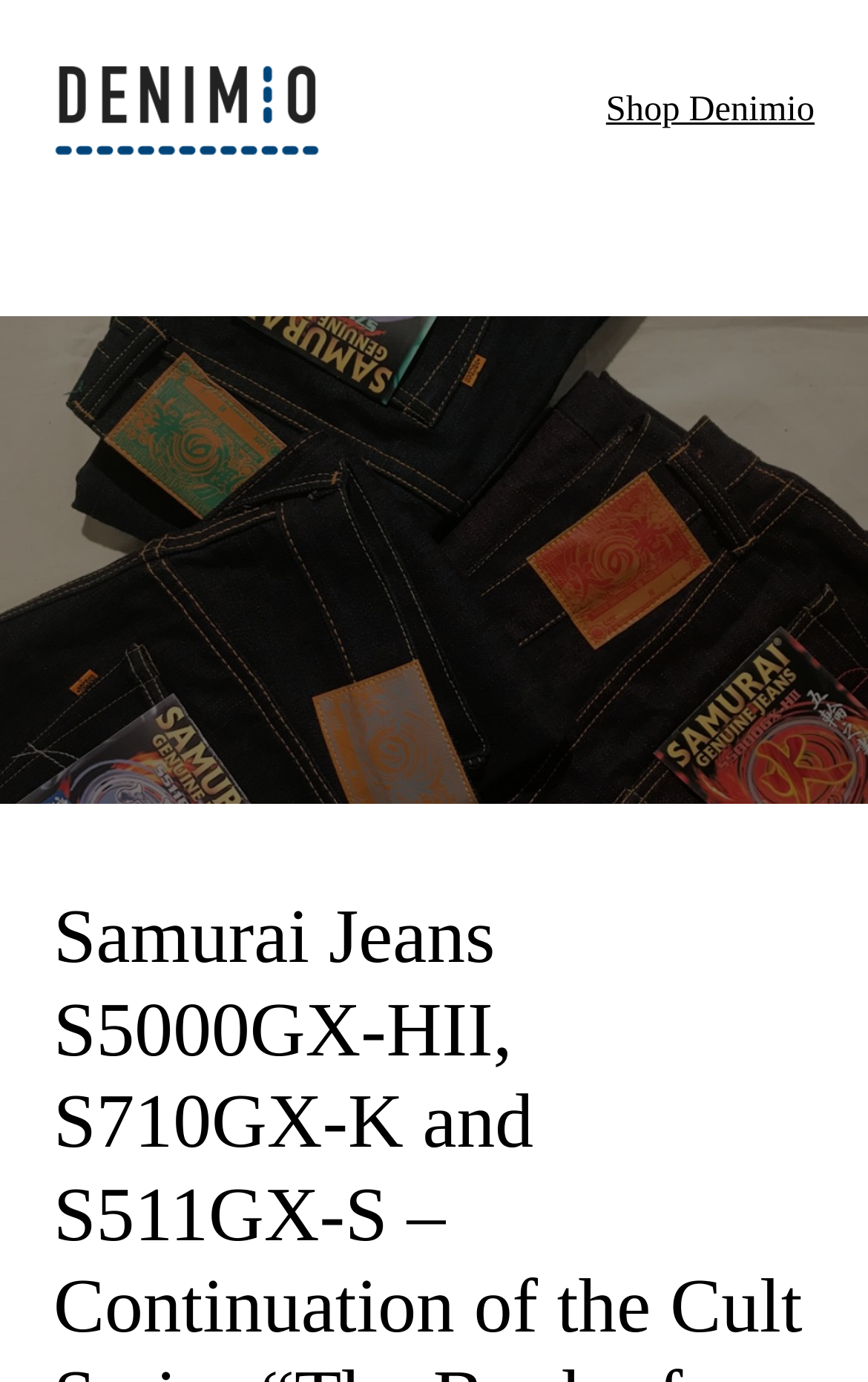Generate the title text from the webpage.

Samurai Jeans S5000GX-HII, S710GX-K and S511GX-S – Continuation of the Cult Series “The Book of Five Rings” For Real Connoisseurs